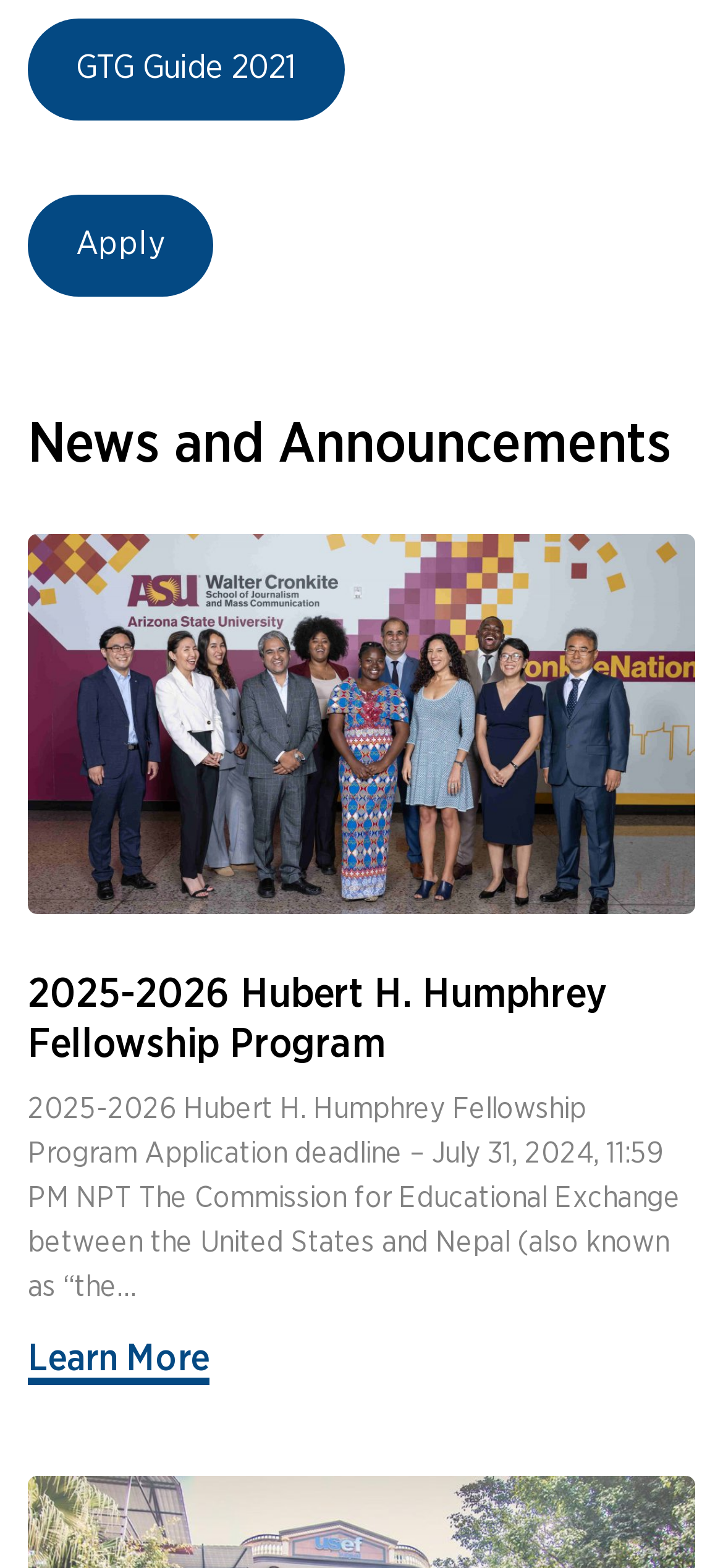Please reply to the following question with a single word or a short phrase:
What is the purpose of the 'Learn More' link?

To learn more about the fellowship program